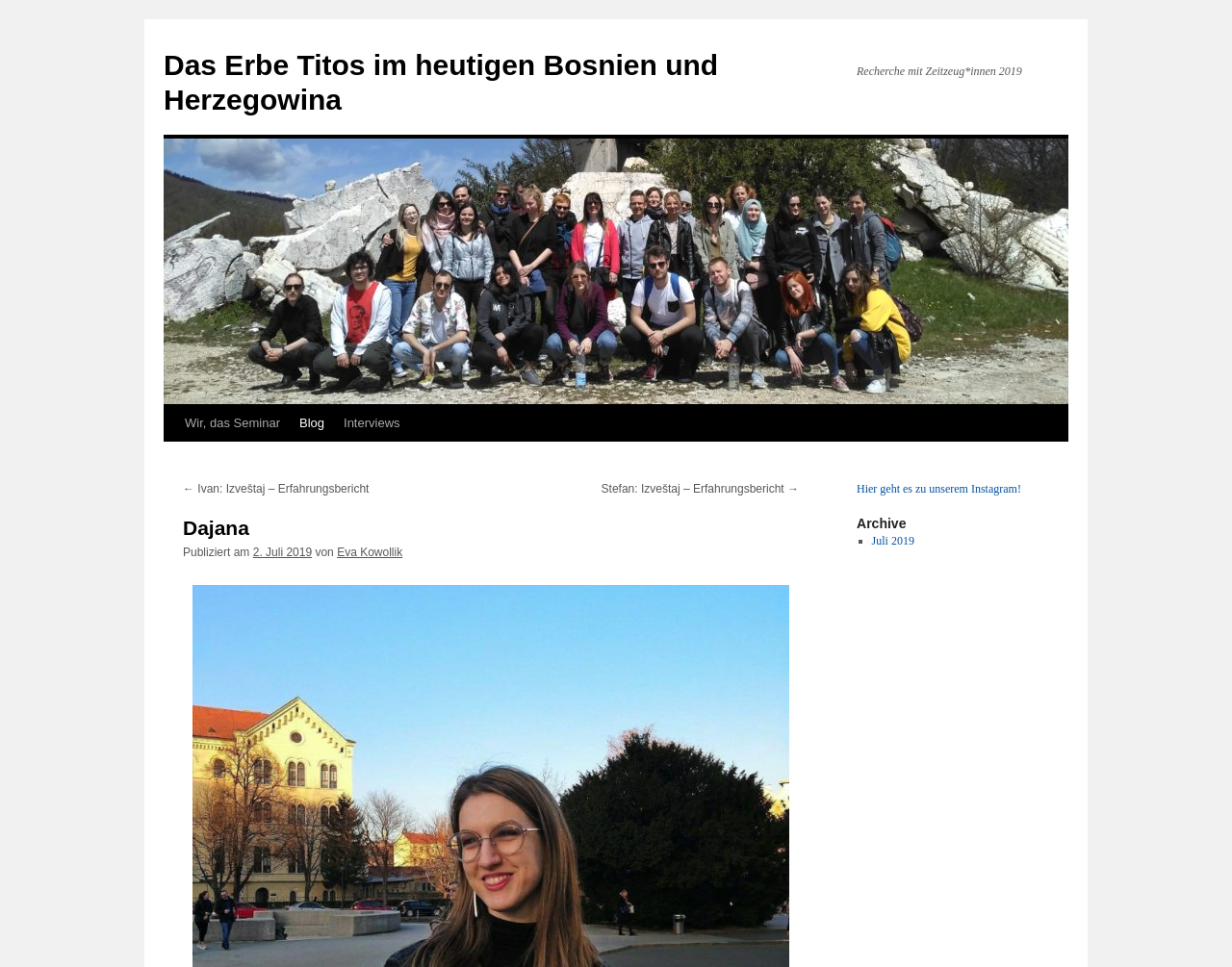Give a concise answer of one word or phrase to the question: 
What is the date of publication of the article?

2. Juli 2019